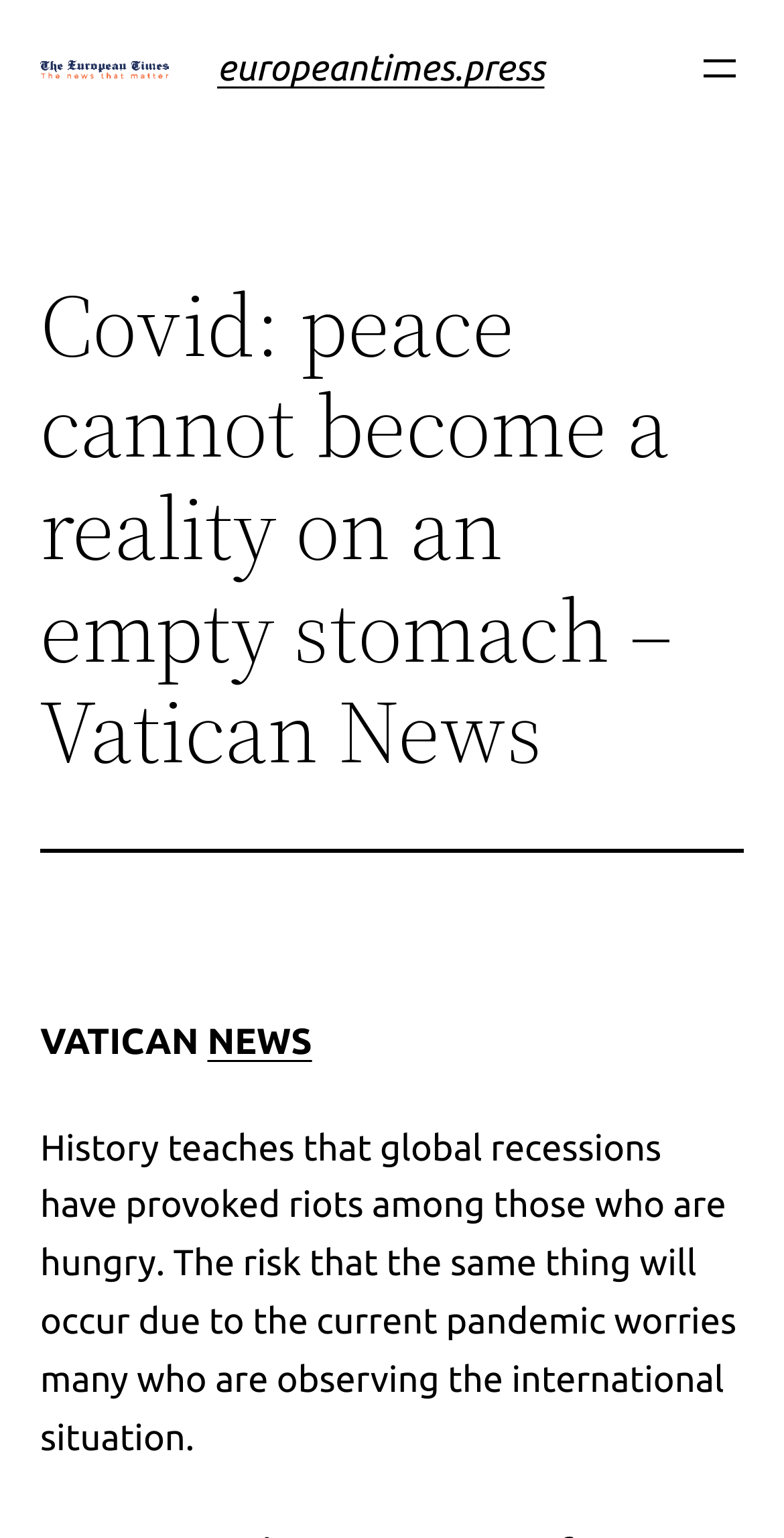What is the category of the article? Refer to the image and provide a one-word or short phrase answer.

NEWS